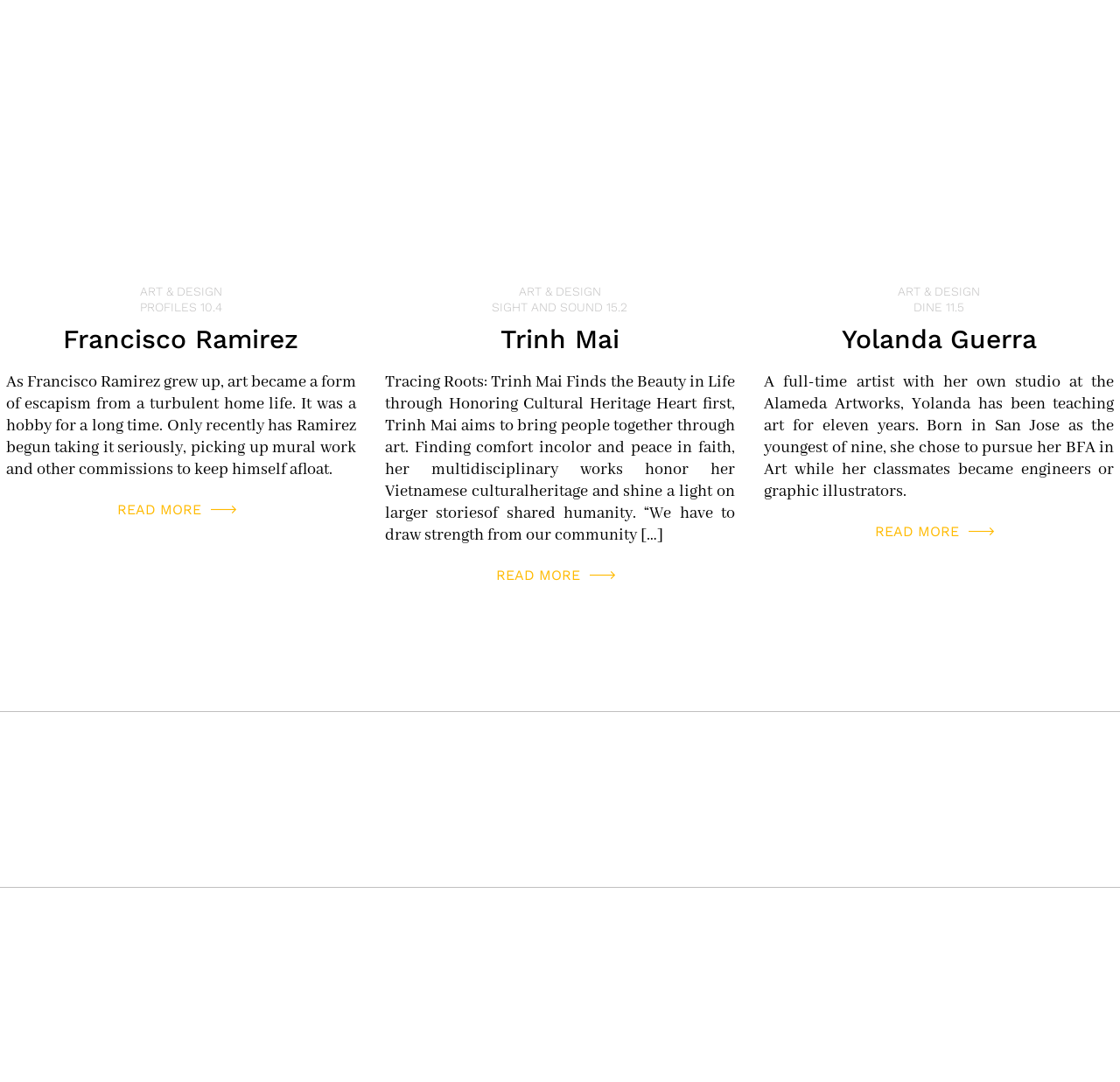Determine the bounding box coordinates of the clickable region to follow the instruction: "Click on 'LIQUID AGENCY'".

[0.512, 0.532, 0.609, 0.549]